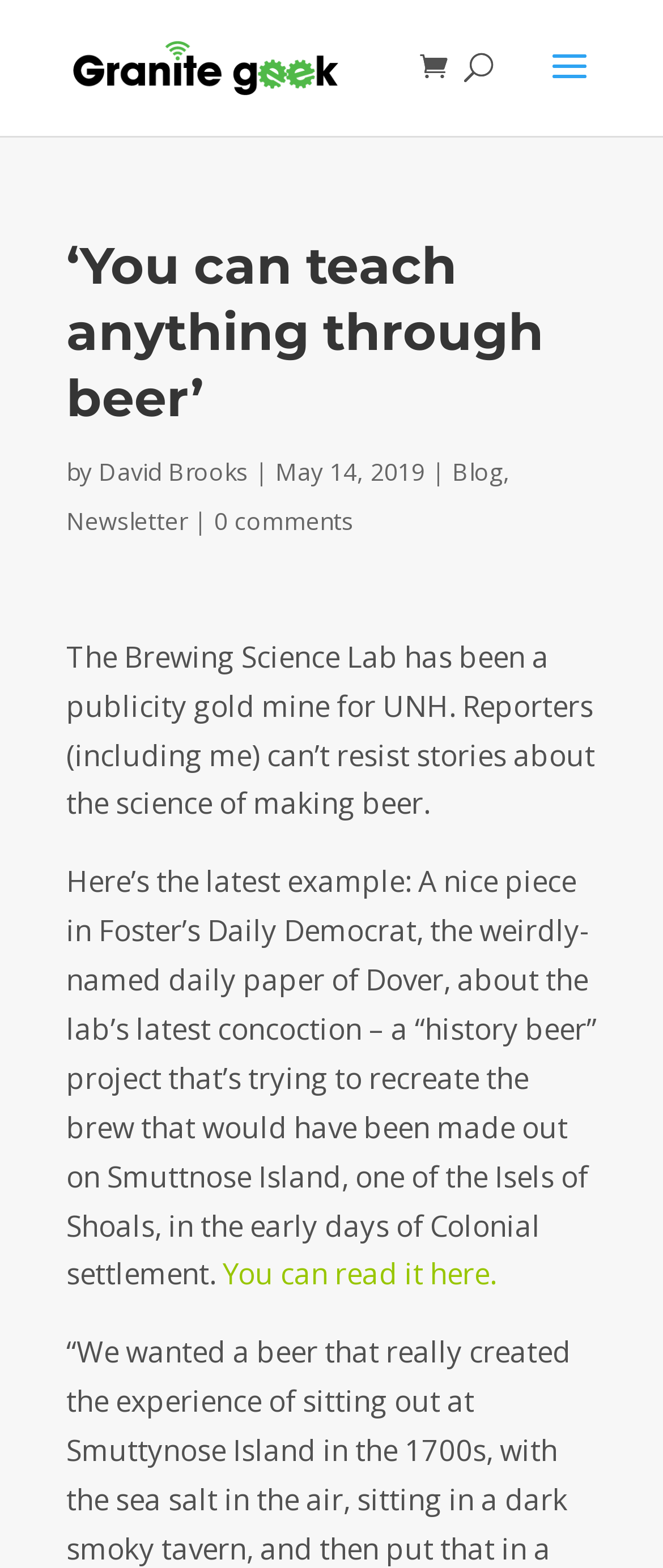Determine the bounding box coordinates for the HTML element described here: "alt="Granite Geek"".

[0.11, 0.029, 0.51, 0.054]